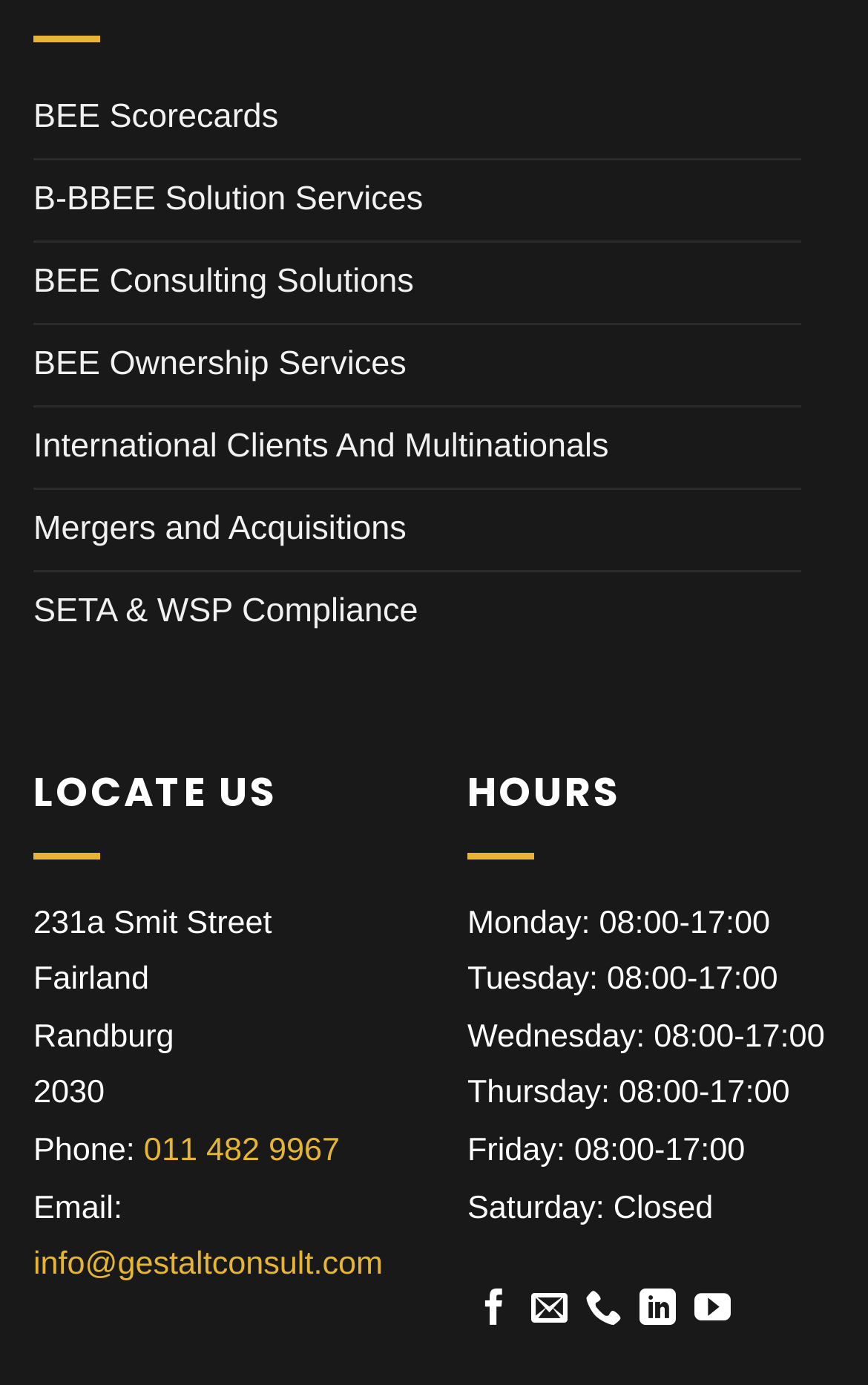Please find the bounding box coordinates of the element that must be clicked to perform the given instruction: "View BEE Consulting Solutions". The coordinates should be four float numbers from 0 to 1, i.e., [left, top, right, bottom].

[0.038, 0.175, 0.477, 0.232]